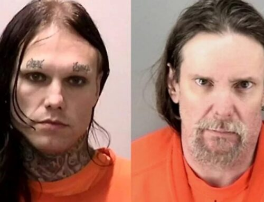Give a short answer using one word or phrase for the question:
What is the nature of the criminal charges mentioned?

Serious